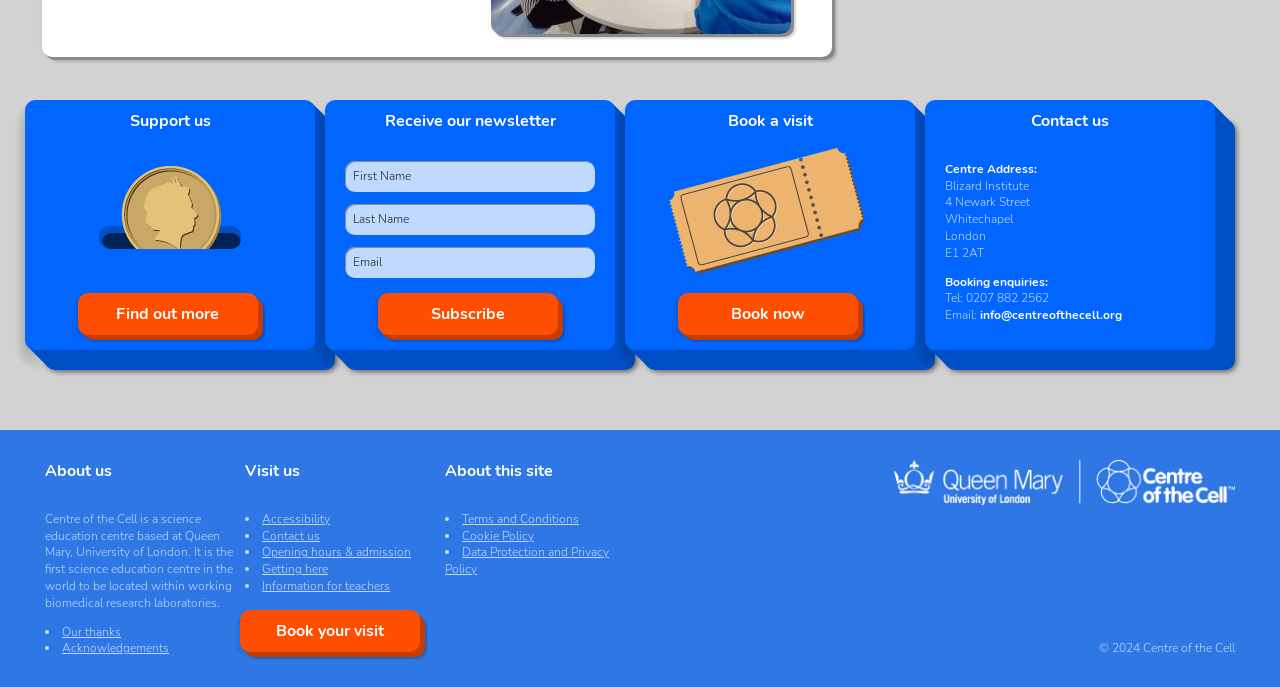Find the bounding box coordinates of the element to click in order to complete the given instruction: "Subscribe to the newsletter."

[0.295, 0.427, 0.436, 0.488]